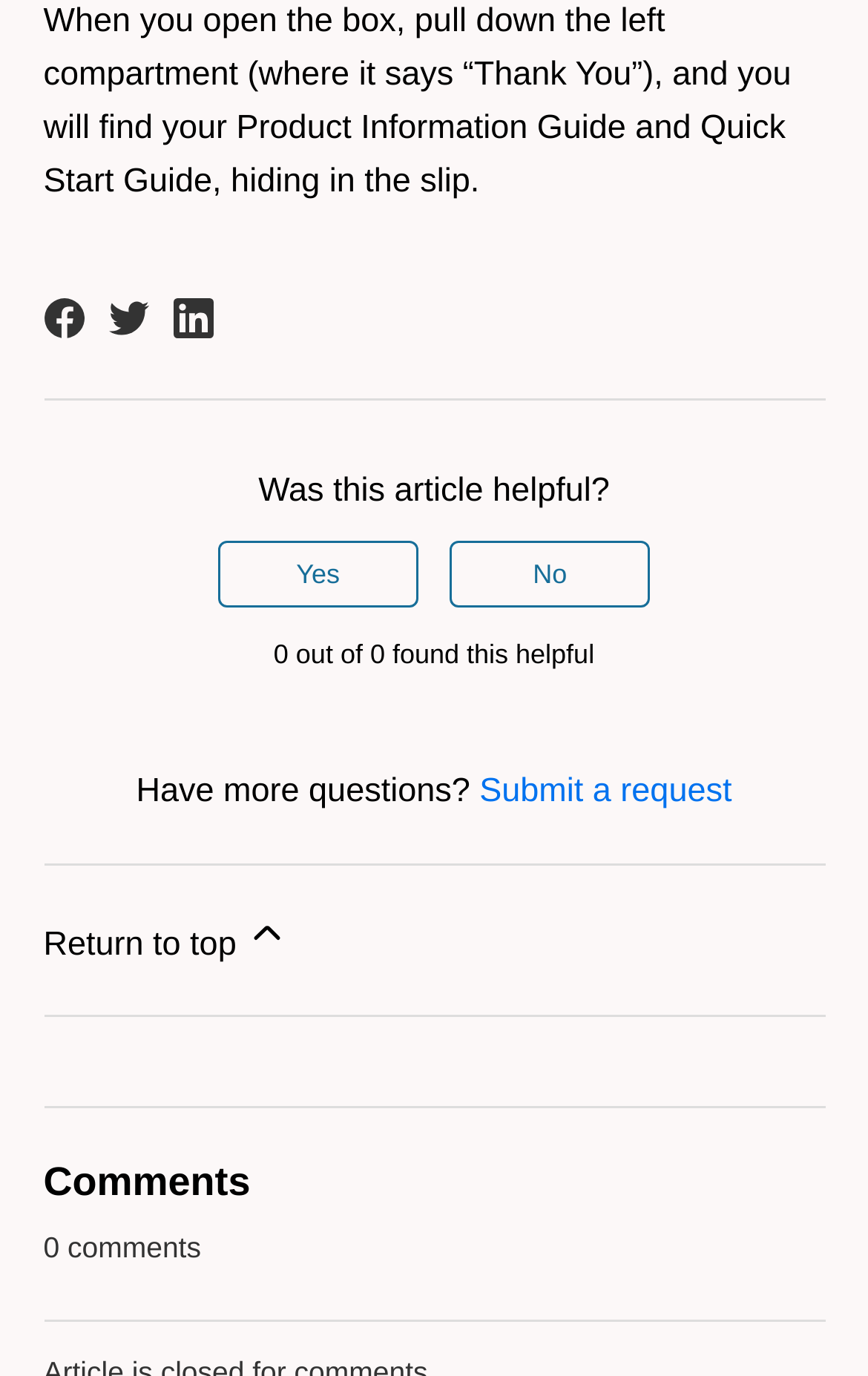What is the number of comments on this page?
Please provide a comprehensive answer based on the contents of the image.

The webpage displays a heading 'Comments' followed by the text '0 comments', indicating that there are no comments on this page.